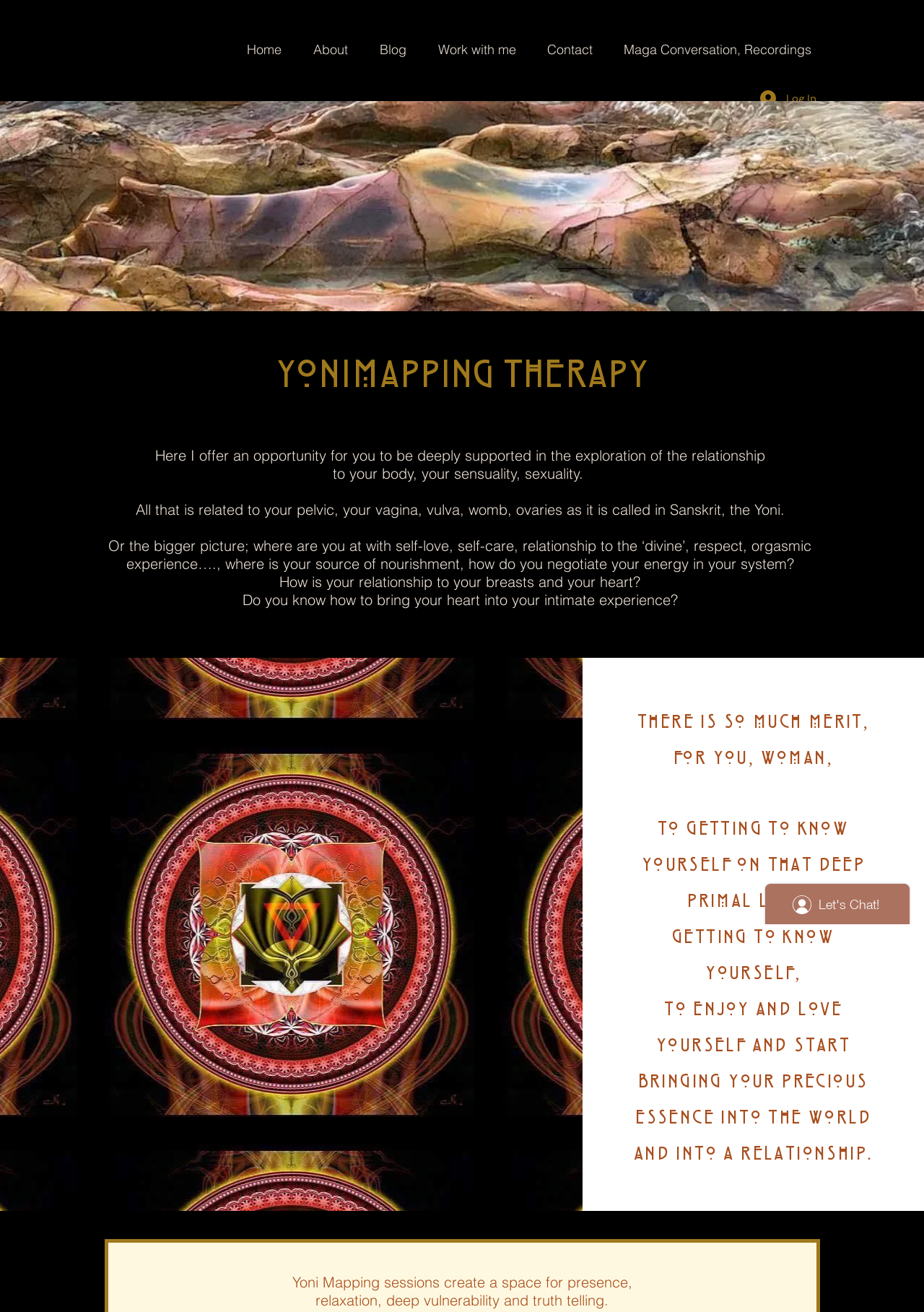Provide the bounding box coordinates, formatted as (top-left x, top-left y, bottom-right x, bottom-right y), with all values being floating point numbers between 0 and 1. Identify the bounding box of the UI element that matches the description: Maga Conversation, Recordings

[0.658, 0.031, 0.895, 0.042]